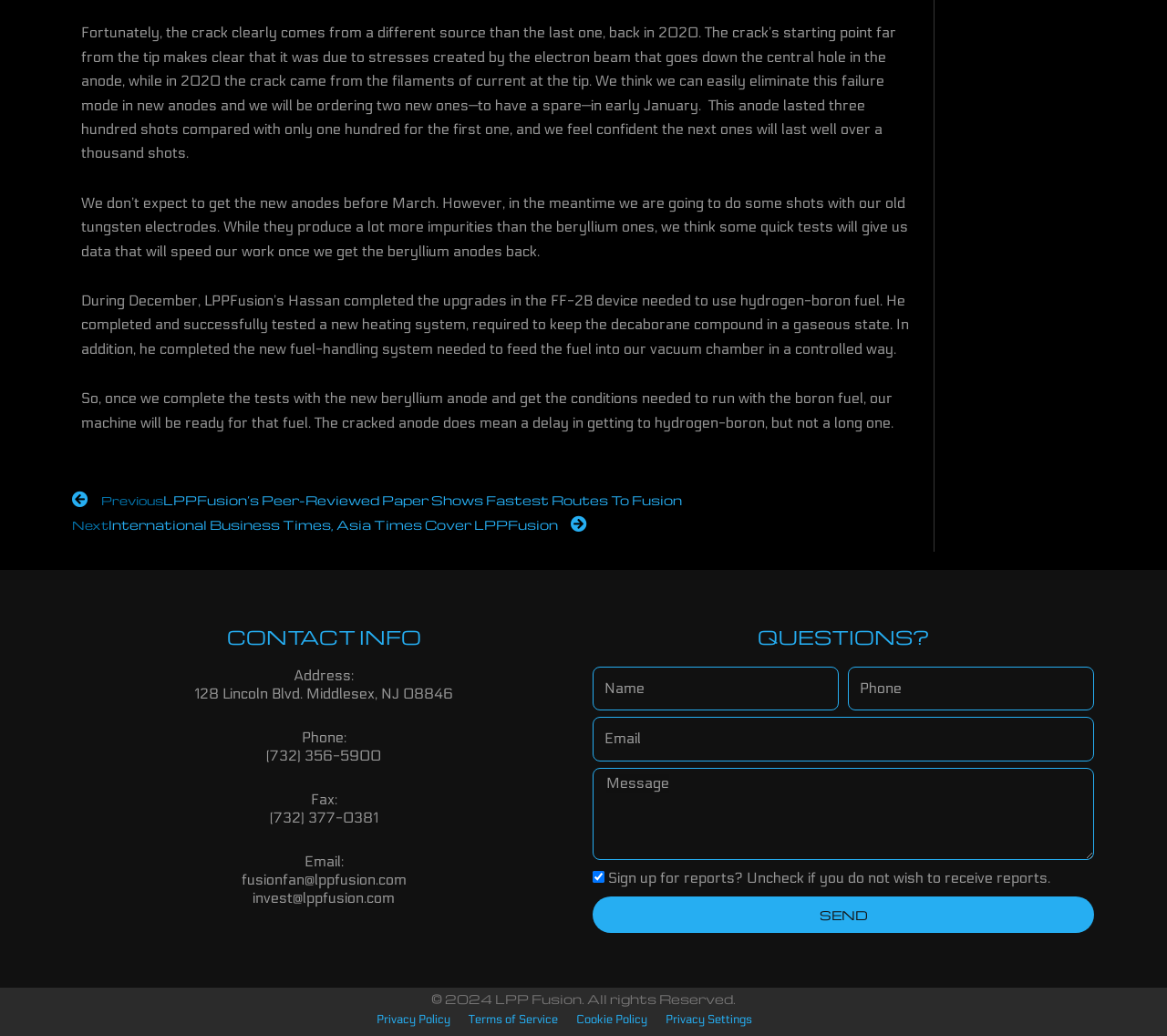What is the purpose of the checkbox in the questions section?
Look at the screenshot and respond with one word or a short phrase.

To sign up for reports